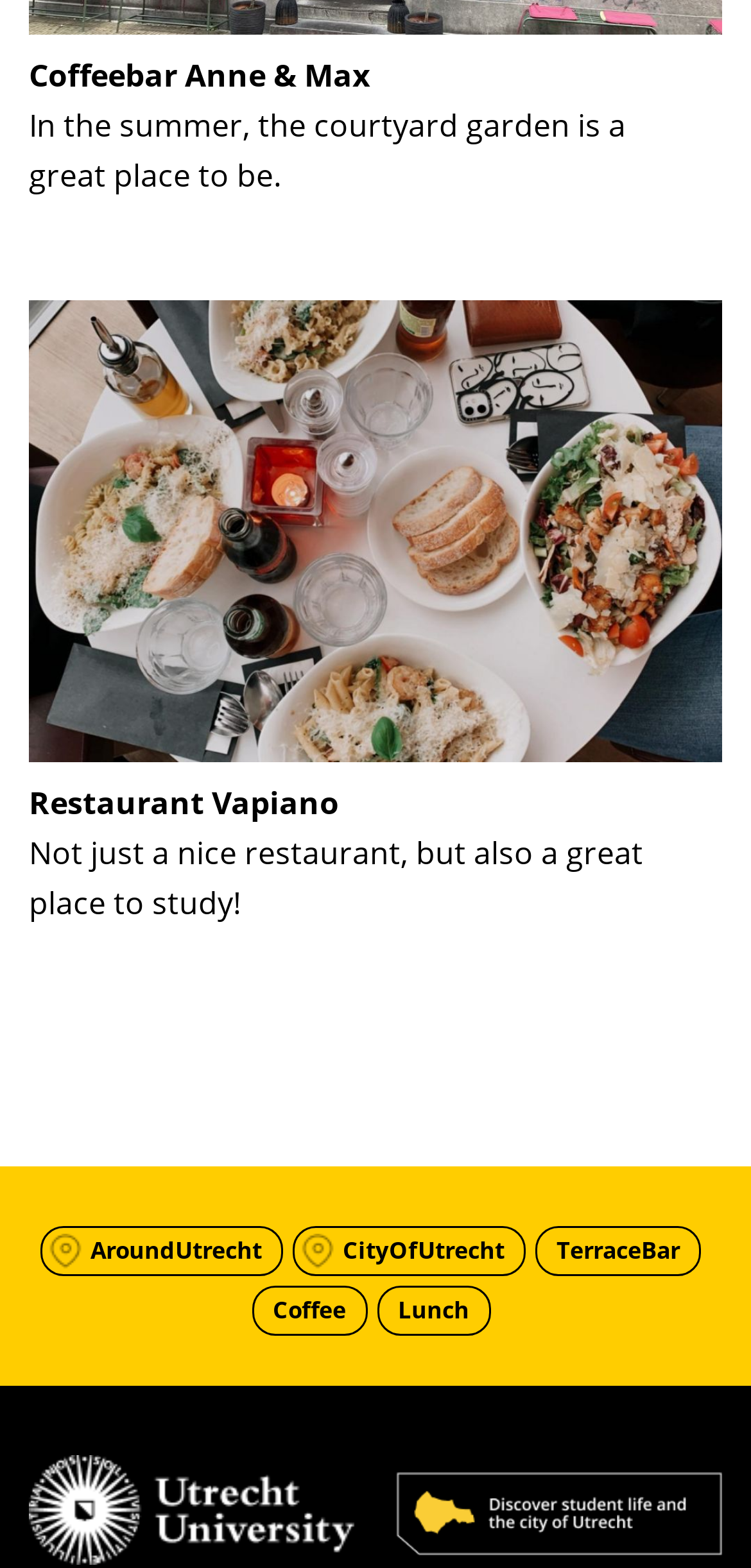Locate the UI element described by Coffeebar Anne & Max and provide its bounding box coordinates. Use the format (top-left x, top-left y, bottom-right x, bottom-right y) with all values as floating point numbers between 0 and 1.

[0.038, 0.035, 0.492, 0.062]